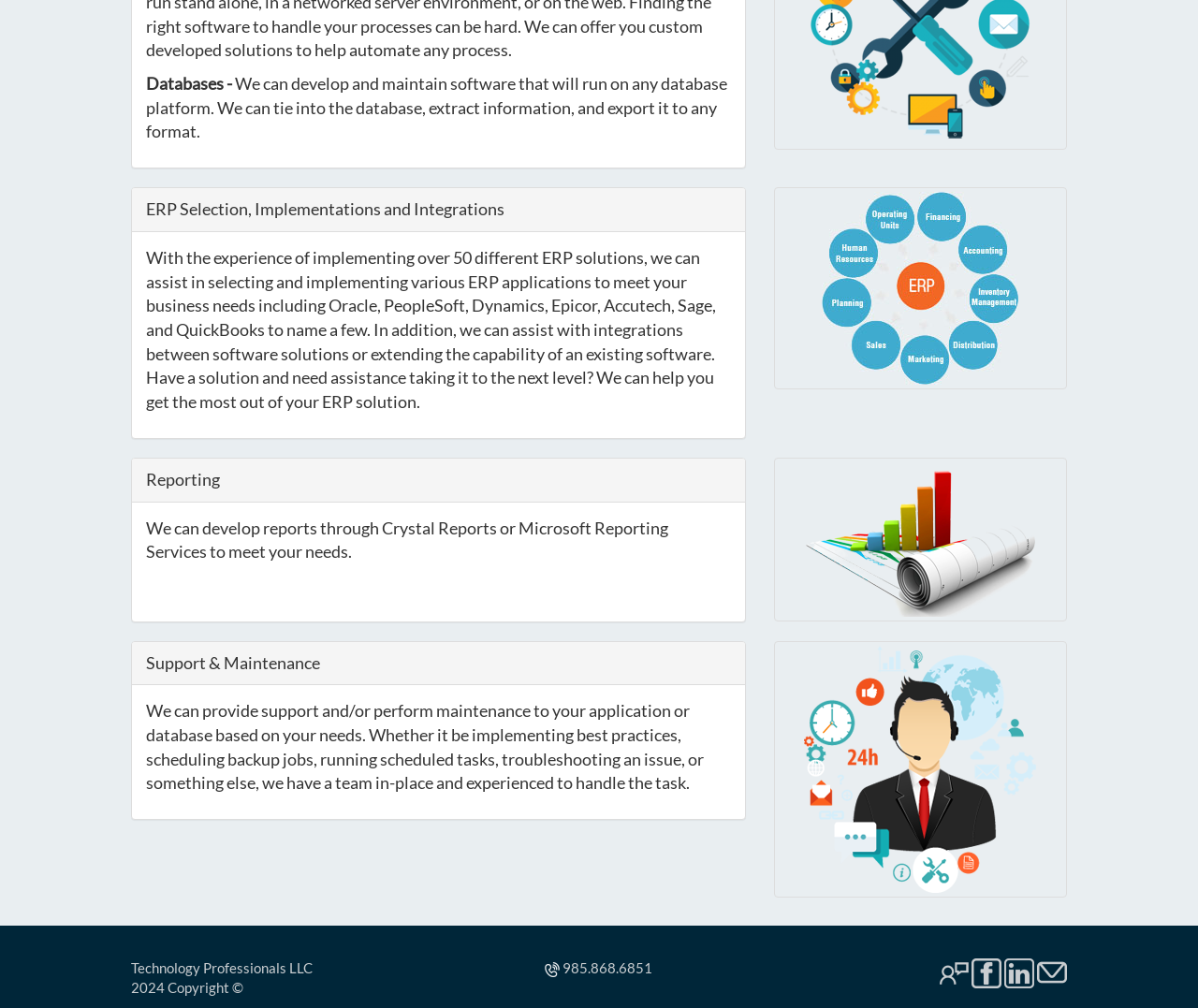Predict the bounding box of the UI element that fits this description: "IIA-CFSA-BANK".

None